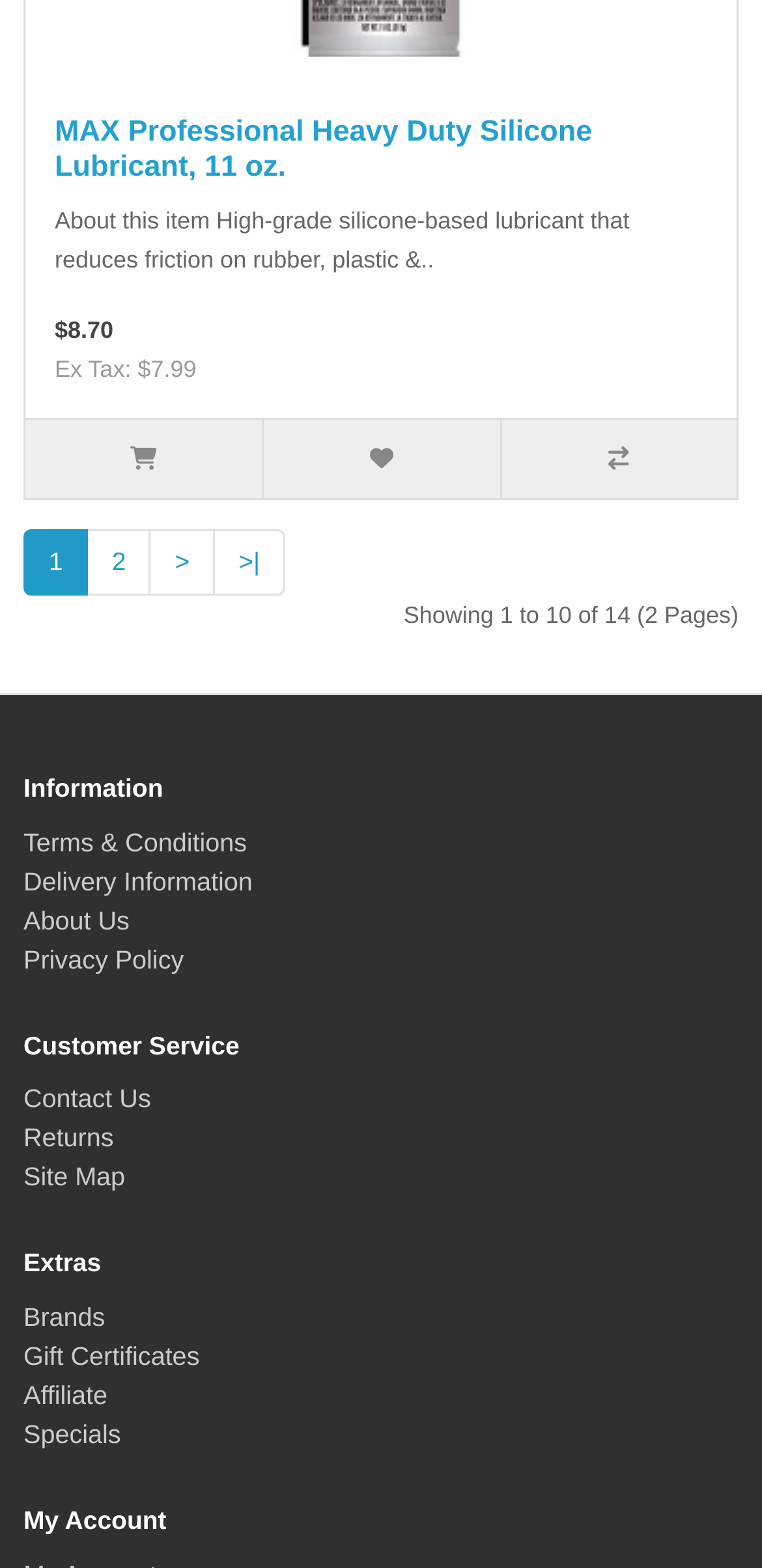How many pages of results are there? Based on the image, give a response in one word or a short phrase.

2